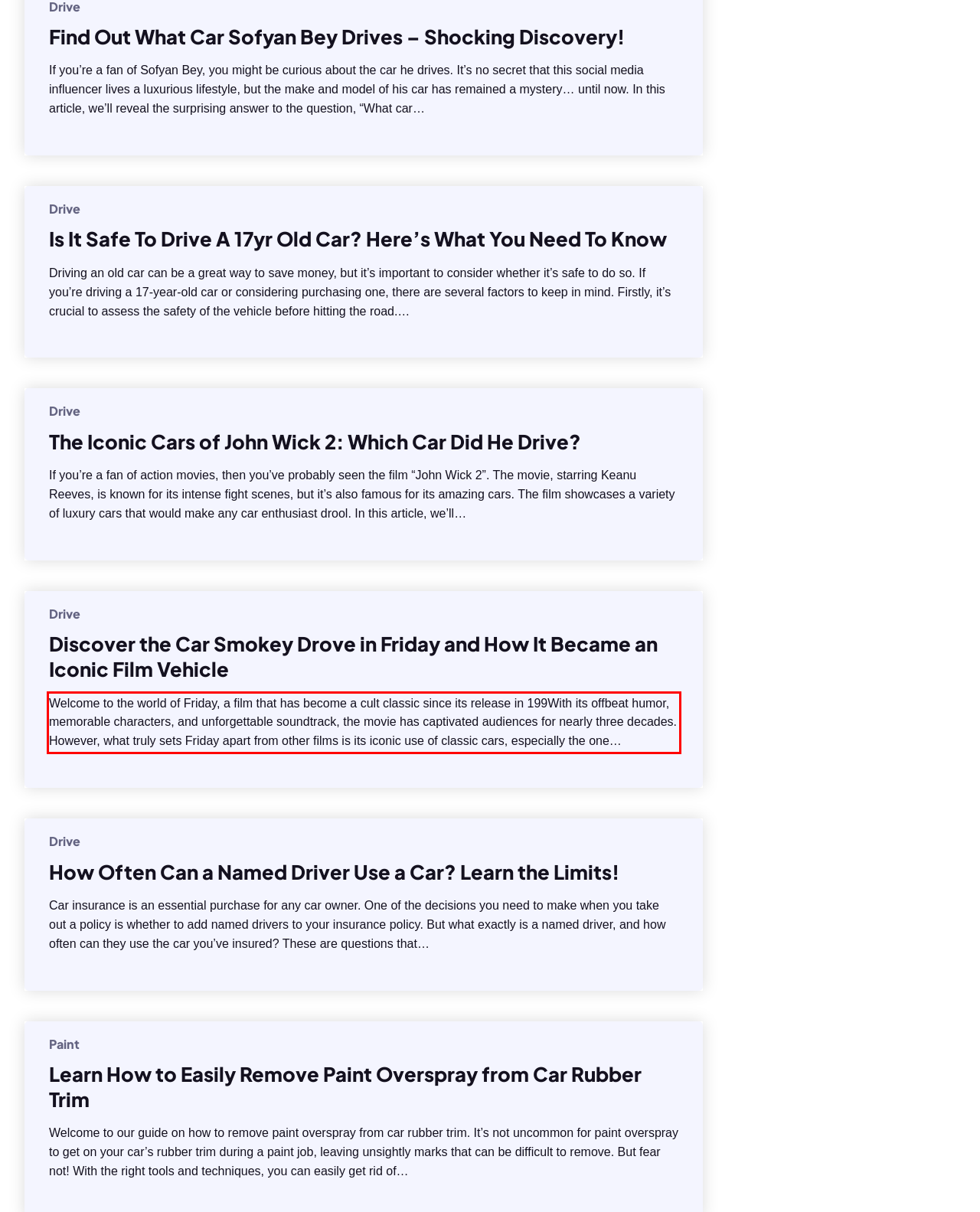The screenshot provided shows a webpage with a red bounding box. Apply OCR to the text within this red bounding box and provide the extracted content.

Welcome to the world of Friday, a film that has become a cult classic since its release in 199With its offbeat humor, memorable characters, and unforgettable soundtrack, the movie has captivated audiences for nearly three decades. However, what truly sets Friday apart from other films is its iconic use of classic cars, especially the one…